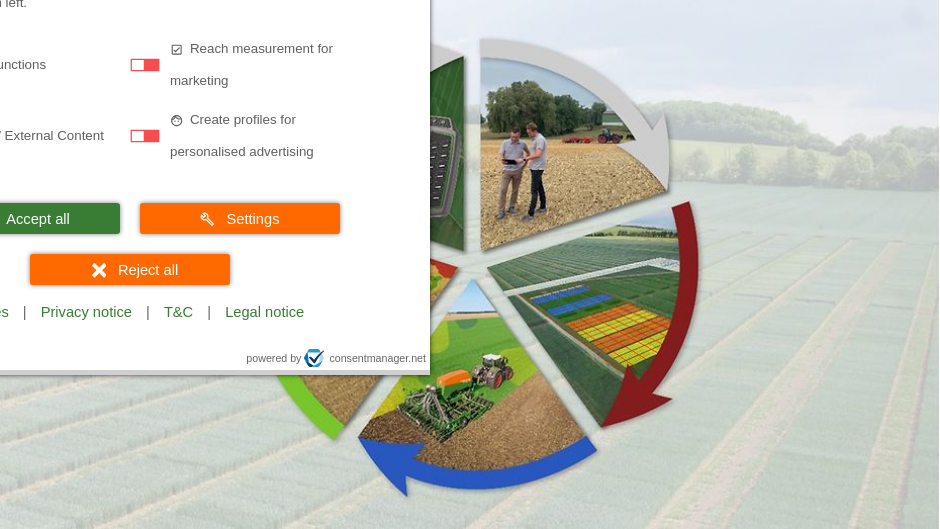Offer a detailed narrative of the image's content.

The image features a visually appealing infographic illustrating the concept of ISO Farm Research, an initiative aimed at enhancing agricultural efficiency through automated trial design, data collection, and analysis. The design is divided into sections that showcase various aspects of modern farming. On the left, two individuals are seen engaged in conversation on a field, possibly discussing agricultural practices or technology. Adjacent to them, there's an image of a high-tech farming device, symbolizing the integration of technology in agriculture.

The circular layout presents different components of crop management, with visual representations of innovative farming techniques, such as precision agriculture illustrated through segmented fields and machinery. The infographic conveys a message about the present and future complexities of agricultural practices, framed within a broader context of sustainable farming.

The accompanying modal in the foreground offers options for cookie consent and data processing, reflecting current practices concerning user privacy and data management for online platforms. This aspect emphasizes the modern challenges faced by the farming sector, which increasingly relies on technology and data for decision-making.